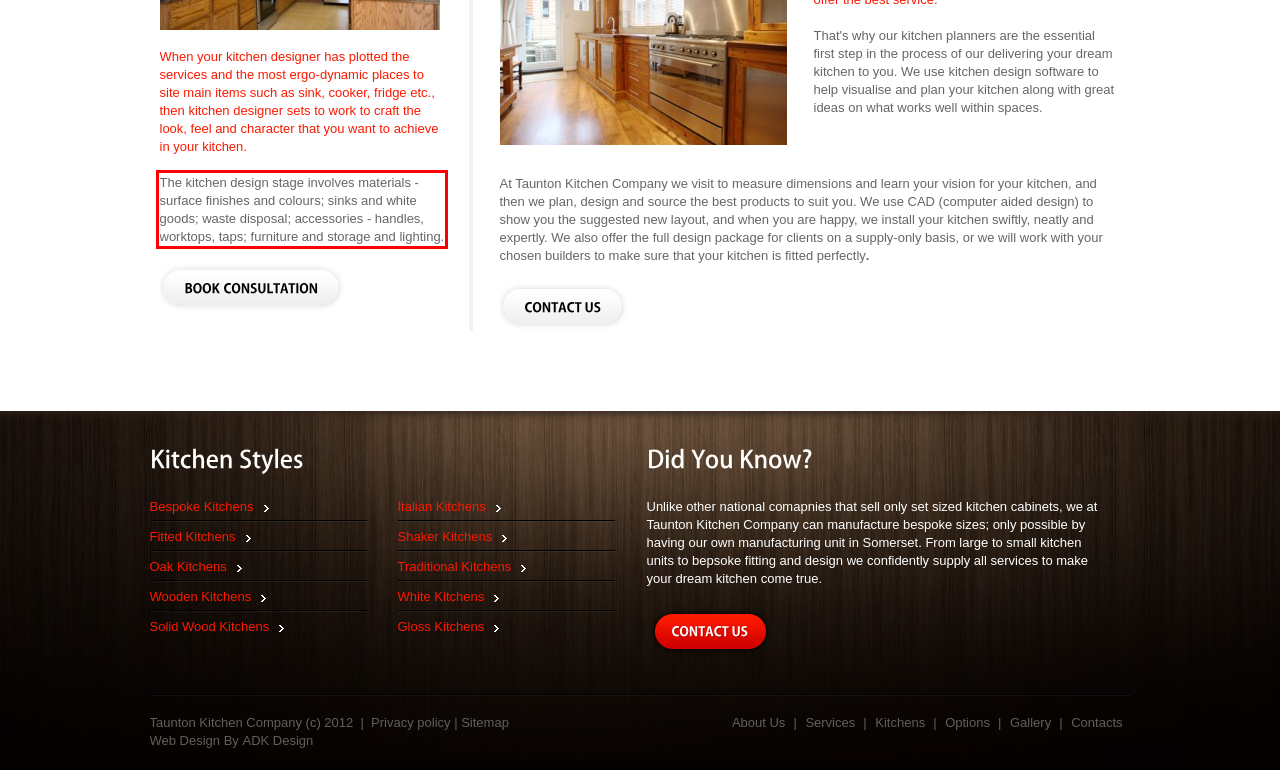Extract and provide the text found inside the red rectangle in the screenshot of the webpage.

The kitchen design stage involves materials - surface finishes and colours; sinks and white goods; waste disposal; accessories - handles, worktops, taps; furniture and storage and lighting.